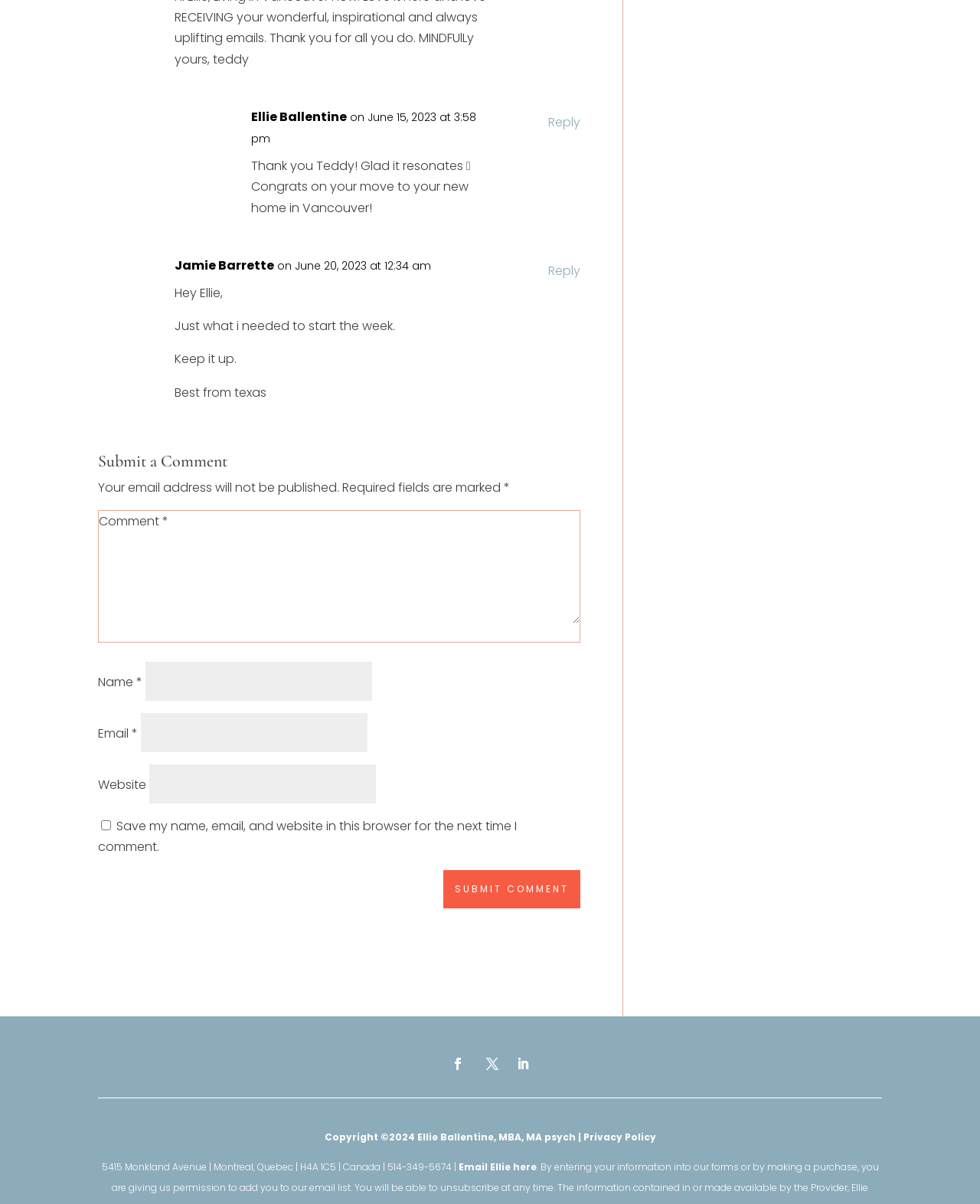How many textboxes are required?
Look at the image and provide a detailed response to the question.

I found the answer by looking at the form elements, which include three textboxes with the labels 'Comment', 'Name', and 'Email'. All three of these textboxes have the 'required' attribute set to True, indicating that they must be filled in.